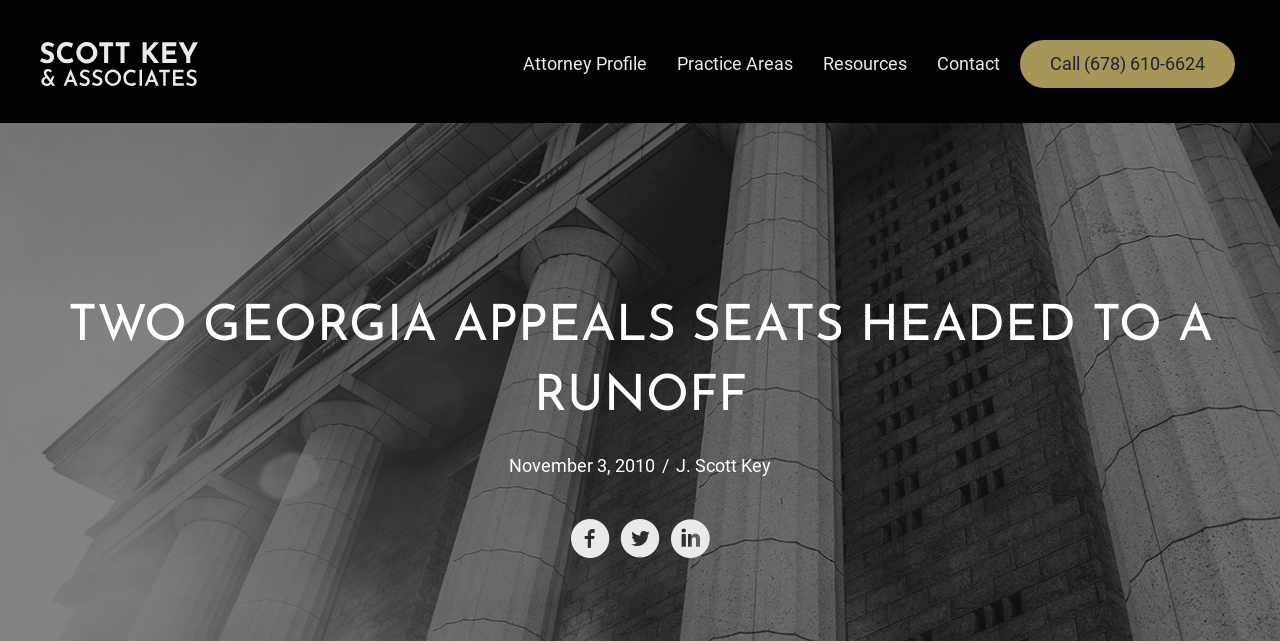Please extract the webpage's main title and generate its text content.

TWO GEORGIA APPEALS SEATS HEADED TO A RUNOFF